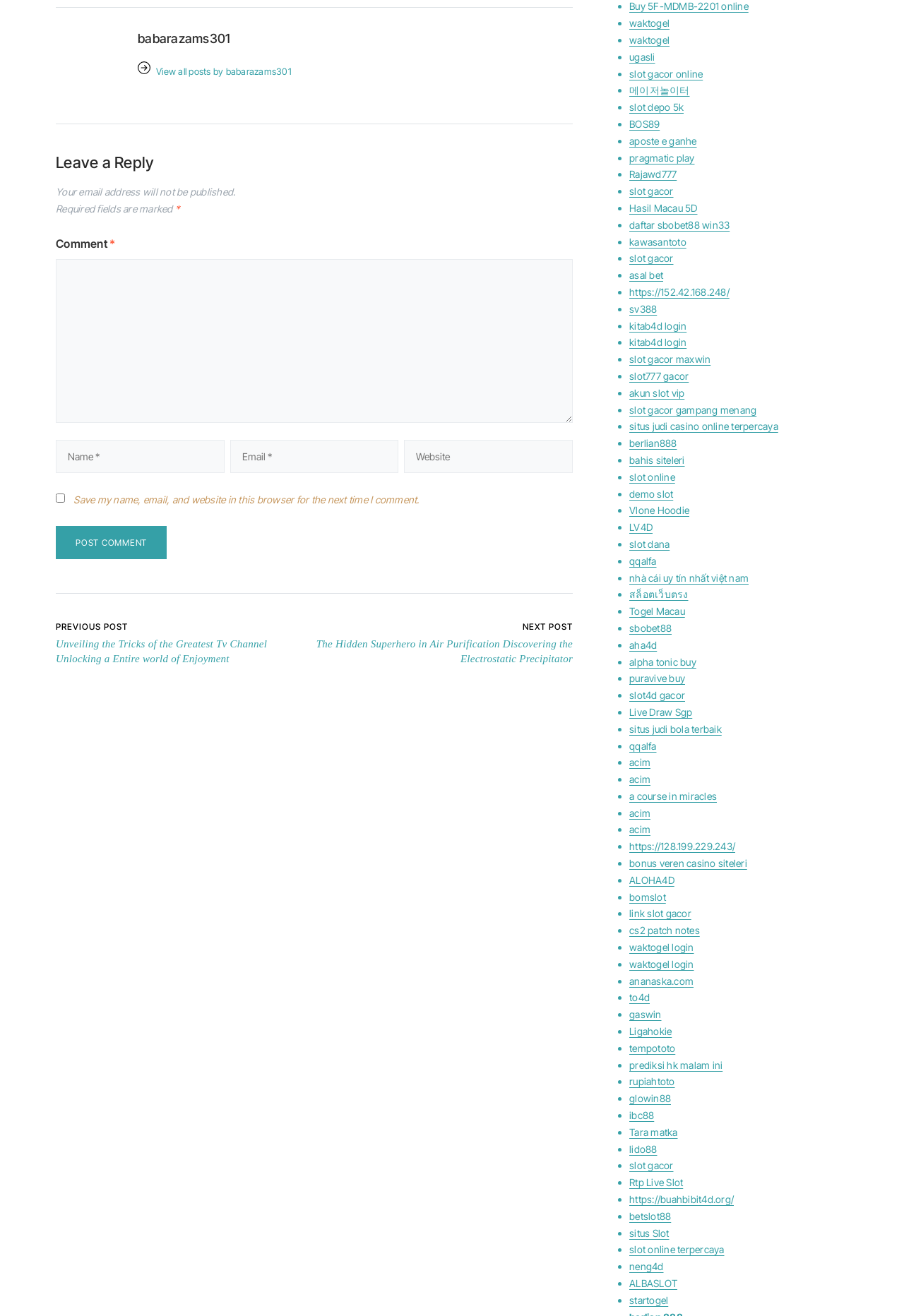Pinpoint the bounding box coordinates of the element to be clicked to execute the instruction: "Buy 5F-MDMB-2201 online".

[0.696, 0.0, 0.828, 0.009]